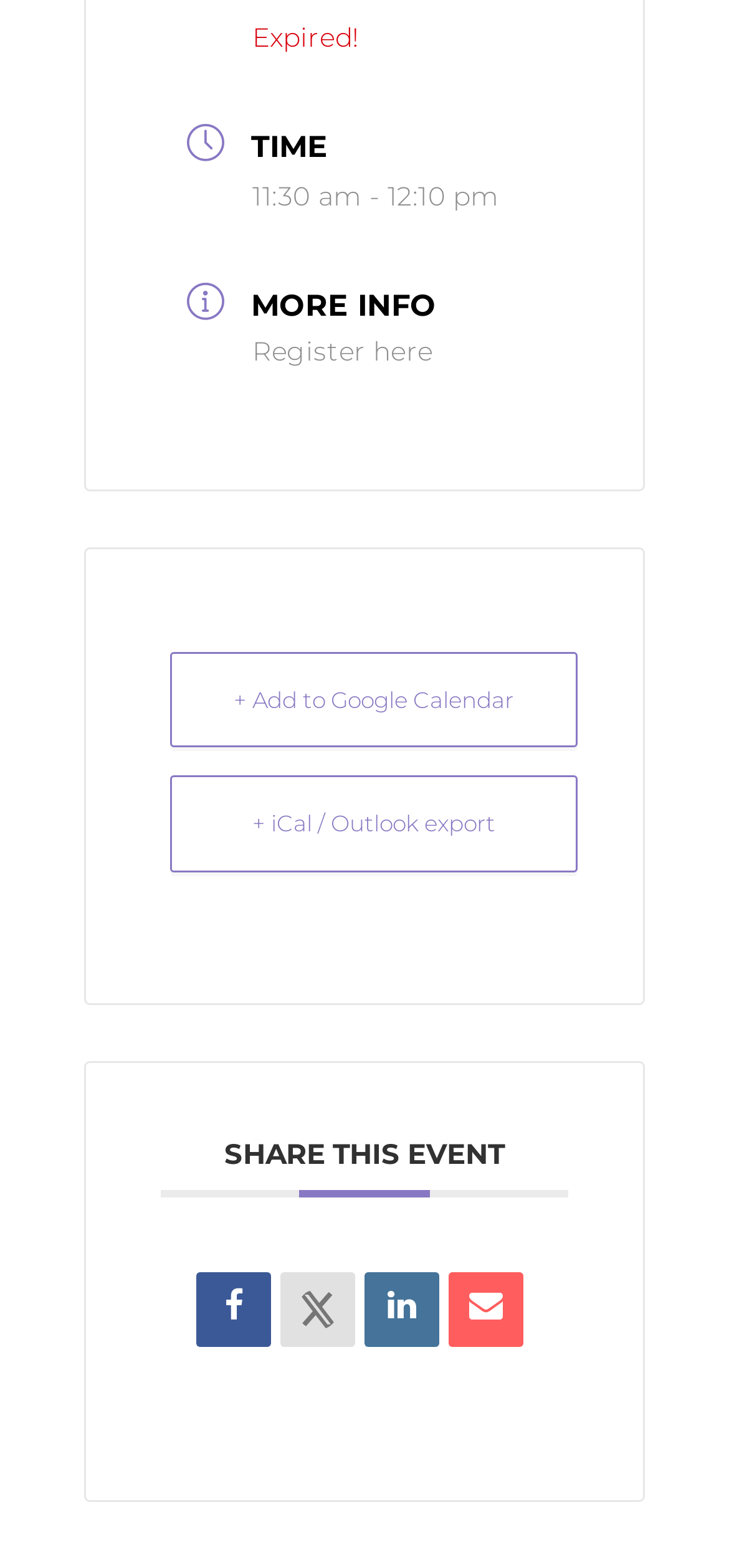How can I register for the event?
Refer to the image and provide a detailed answer to the question.

To register for the event, I can click on the 'Register here' link, which is located within a DescriptionListDetail element, and follow the registration process.